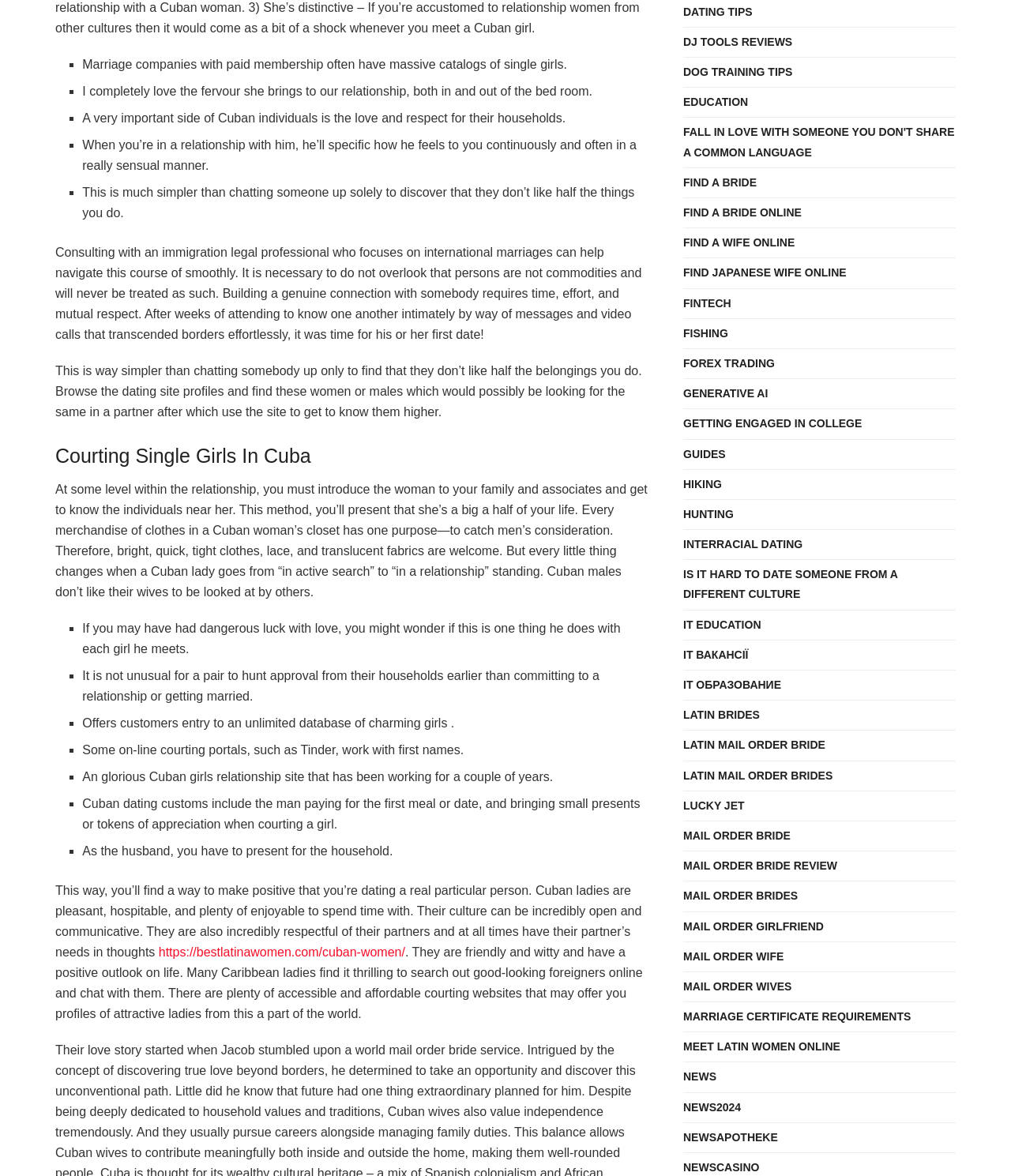Determine the bounding box coordinates of the element's region needed to click to follow the instruction: "Read more about 'Courting Single Girls In Cuba'". Provide these coordinates as four float numbers between 0 and 1, formatted as [left, top, right, bottom].

[0.055, 0.376, 0.641, 0.4]